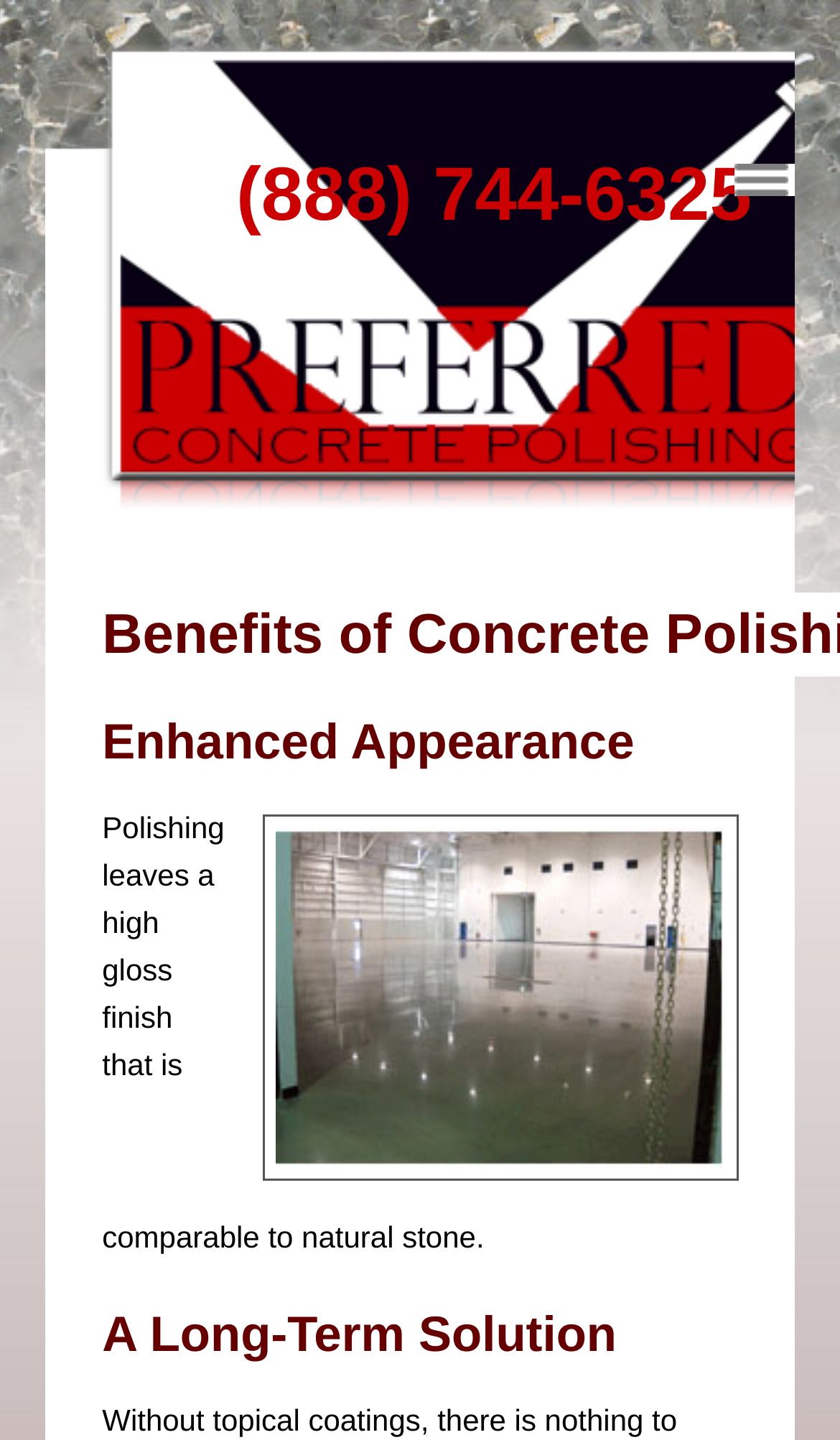What is the phone number on the webpage?
Using the information from the image, provide a comprehensive answer to the question.

I found the phone number by looking at the StaticText element with the text '(888) 744-6325' at coordinates [0.281, 0.106, 0.895, 0.165].